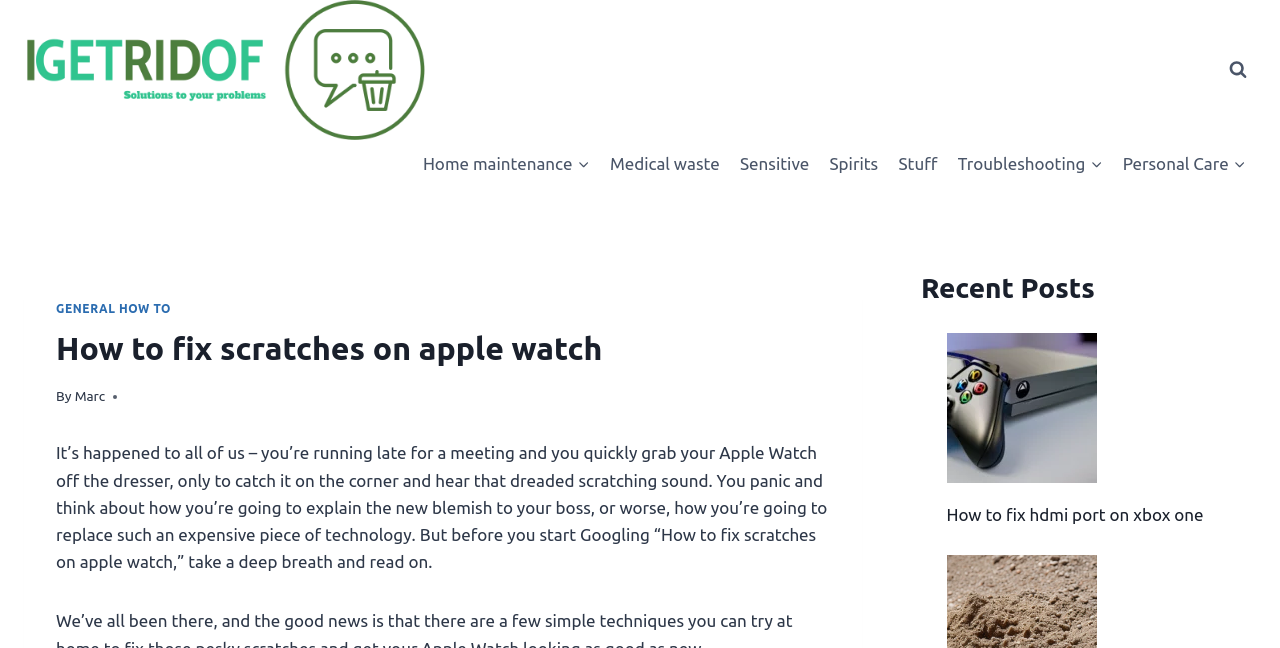What is the topic of the image on the right?
Examine the image closely and answer the question with as much detail as possible.

The topic of the image on the right can be determined by reading the link text 'How to fix hdmi port on xbox one' below the image.